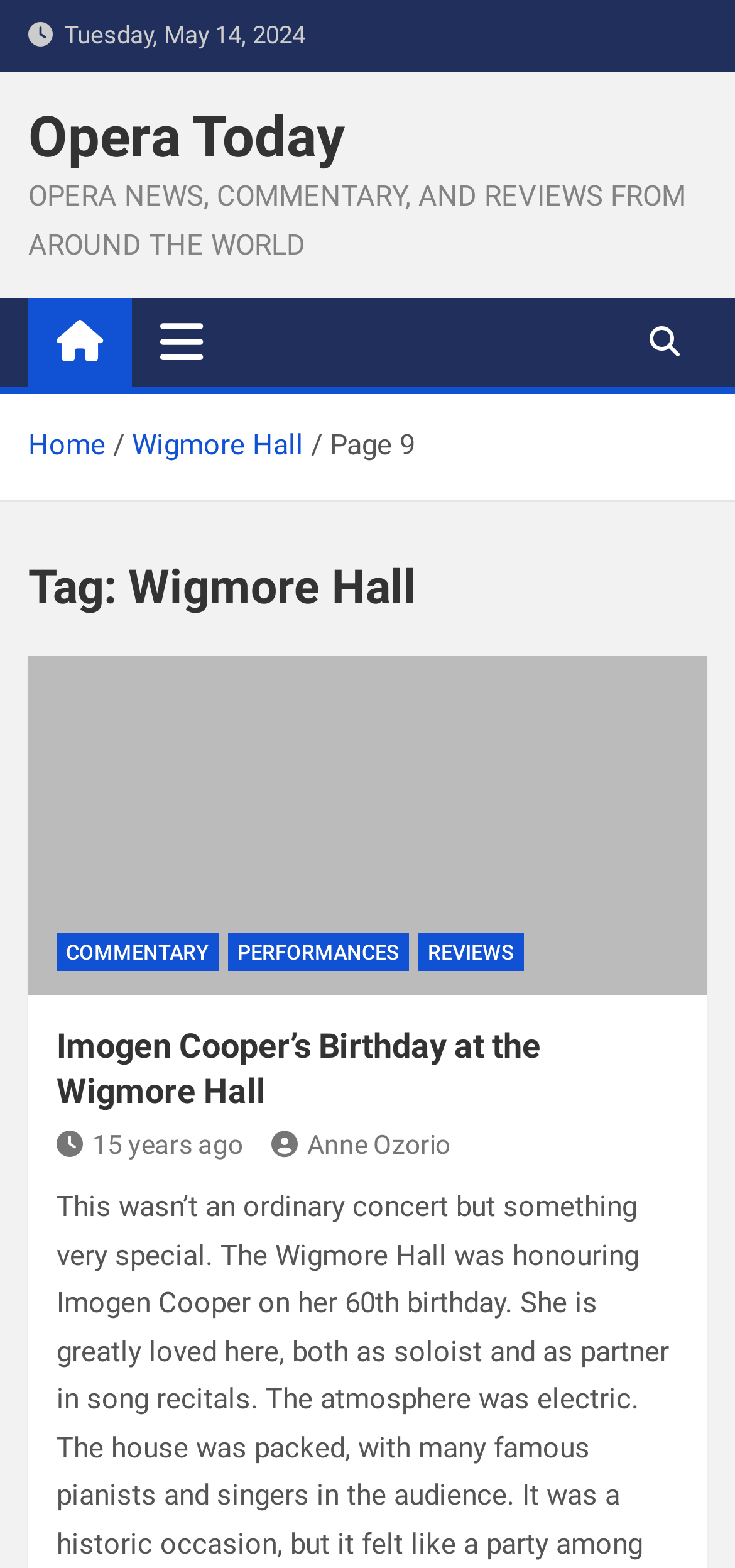Who is the author of the article? Based on the image, give a response in one word or a short phrase.

Anne Ozorio